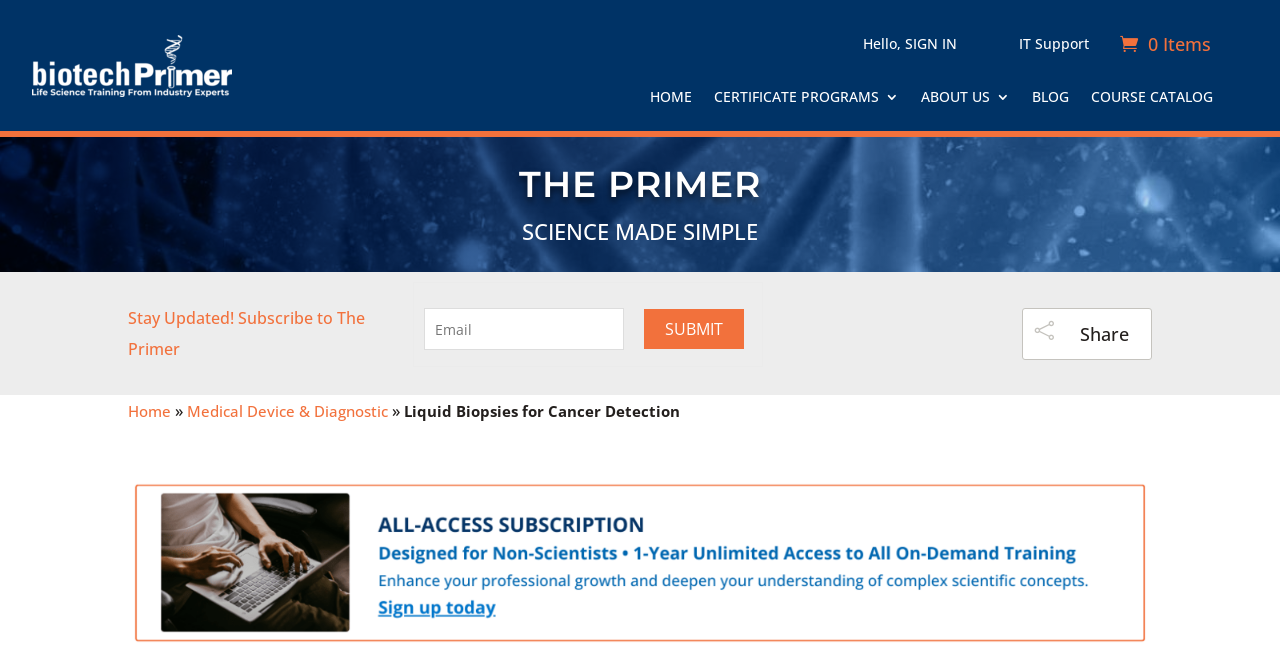Can you specify the bounding box coordinates for the region that should be clicked to fulfill this instruction: "Subscribe to The Primer".

[0.503, 0.461, 0.581, 0.521]